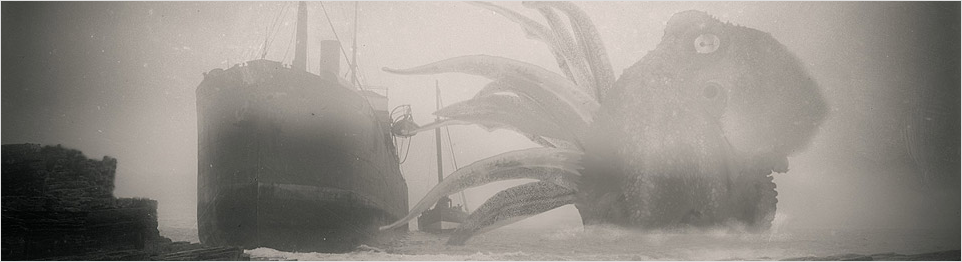Answer the question below in one word or phrase:
What is the dominant color tone of the image?

Grayscale